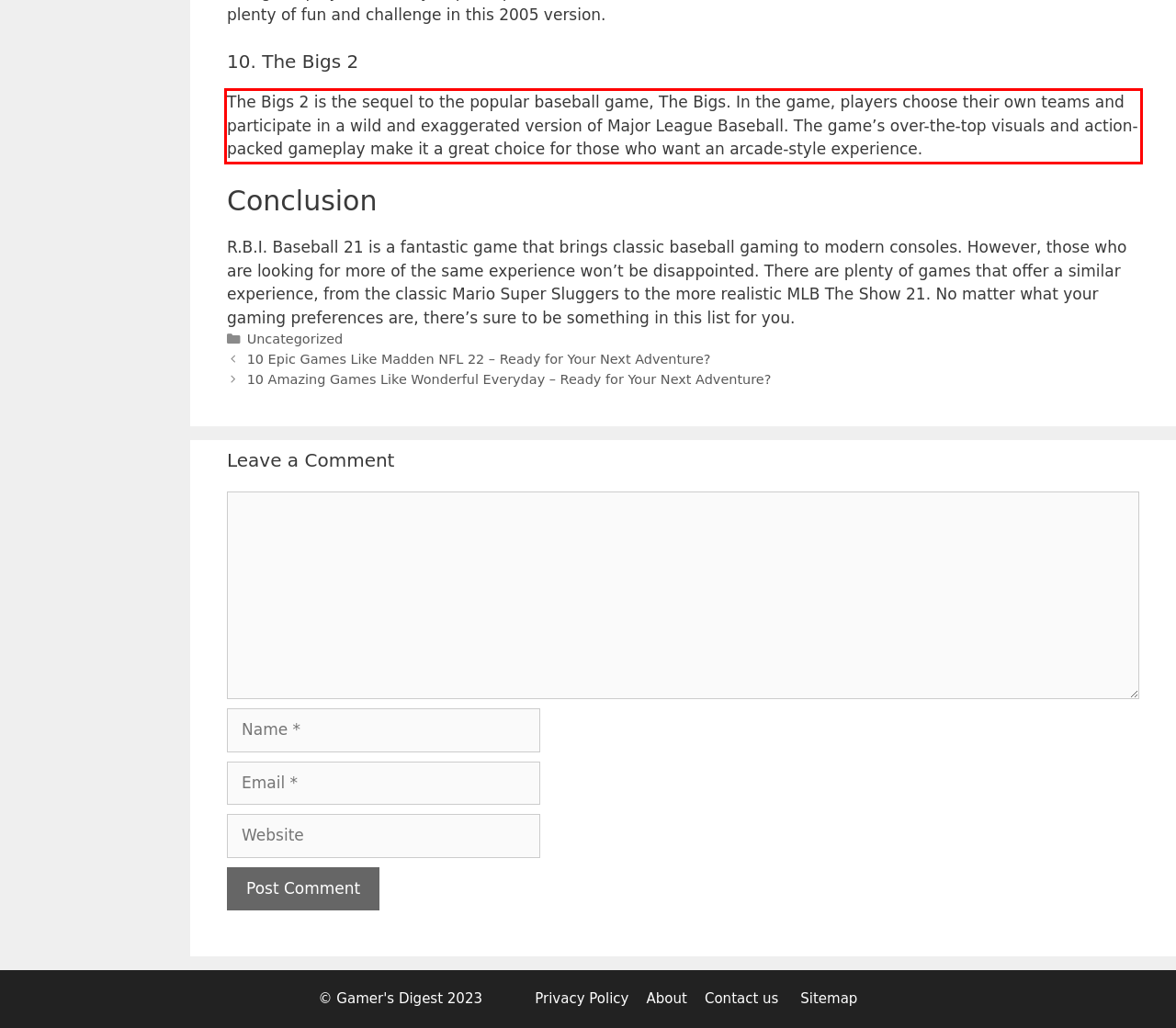Identify and transcribe the text content enclosed by the red bounding box in the given screenshot.

The Bigs 2 is the sequel to the popular baseball game, The Bigs. In the game, players choose their own teams and participate in a wild and exaggerated version of Major League Baseball. The game’s over-the-top visuals and action-packed gameplay make it a great choice for those who want an arcade-style experience.